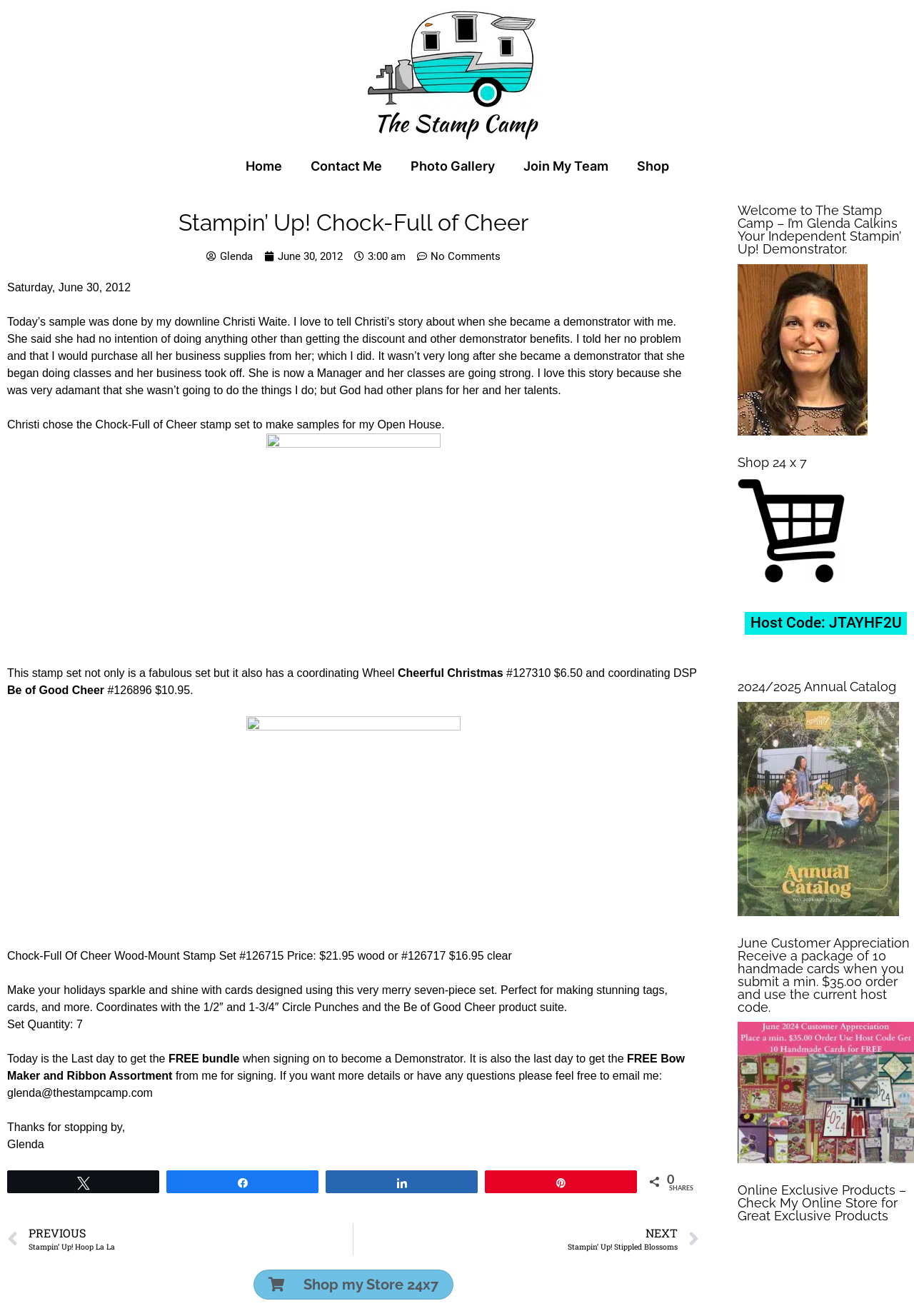Please identify the bounding box coordinates of the element on the webpage that should be clicked to follow this instruction: "Check 'Shop my Store 24x7'". The bounding box coordinates should be given as four float numbers between 0 and 1, formatted as [left, top, right, bottom].

[0.277, 0.964, 0.496, 0.987]